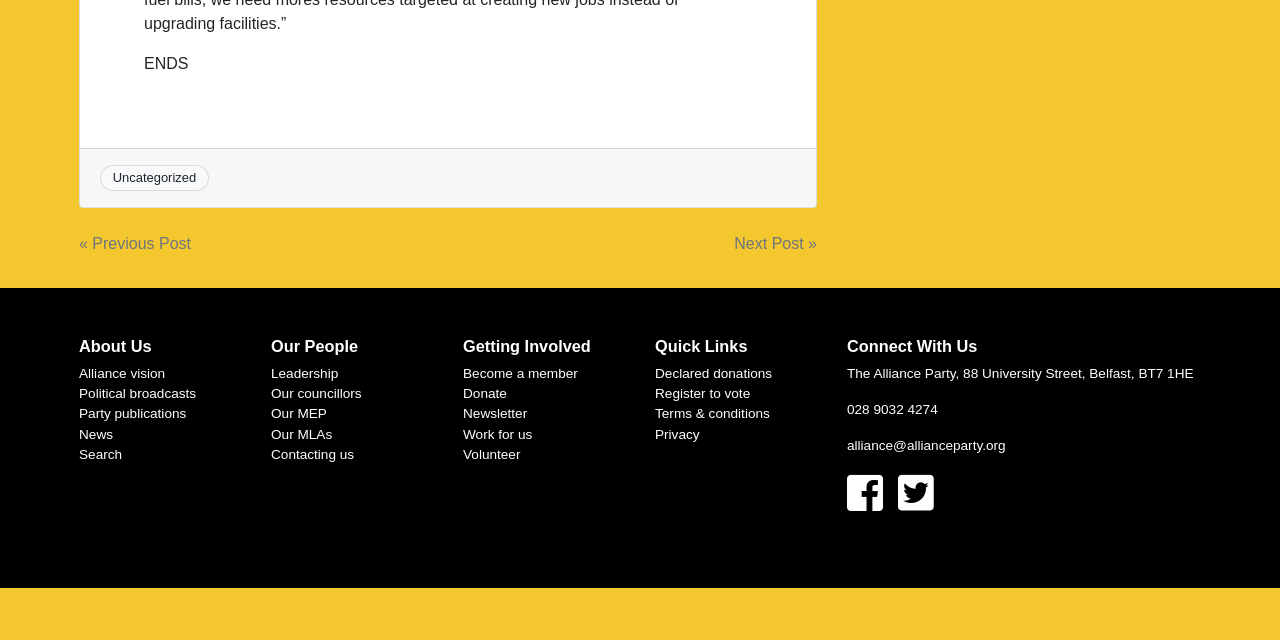From the screenshot, find the bounding box of the UI element matching this description: "028 9032 4274". Supply the bounding box coordinates in the form [left, top, right, bottom], each a float between 0 and 1.

[0.662, 0.628, 0.733, 0.652]